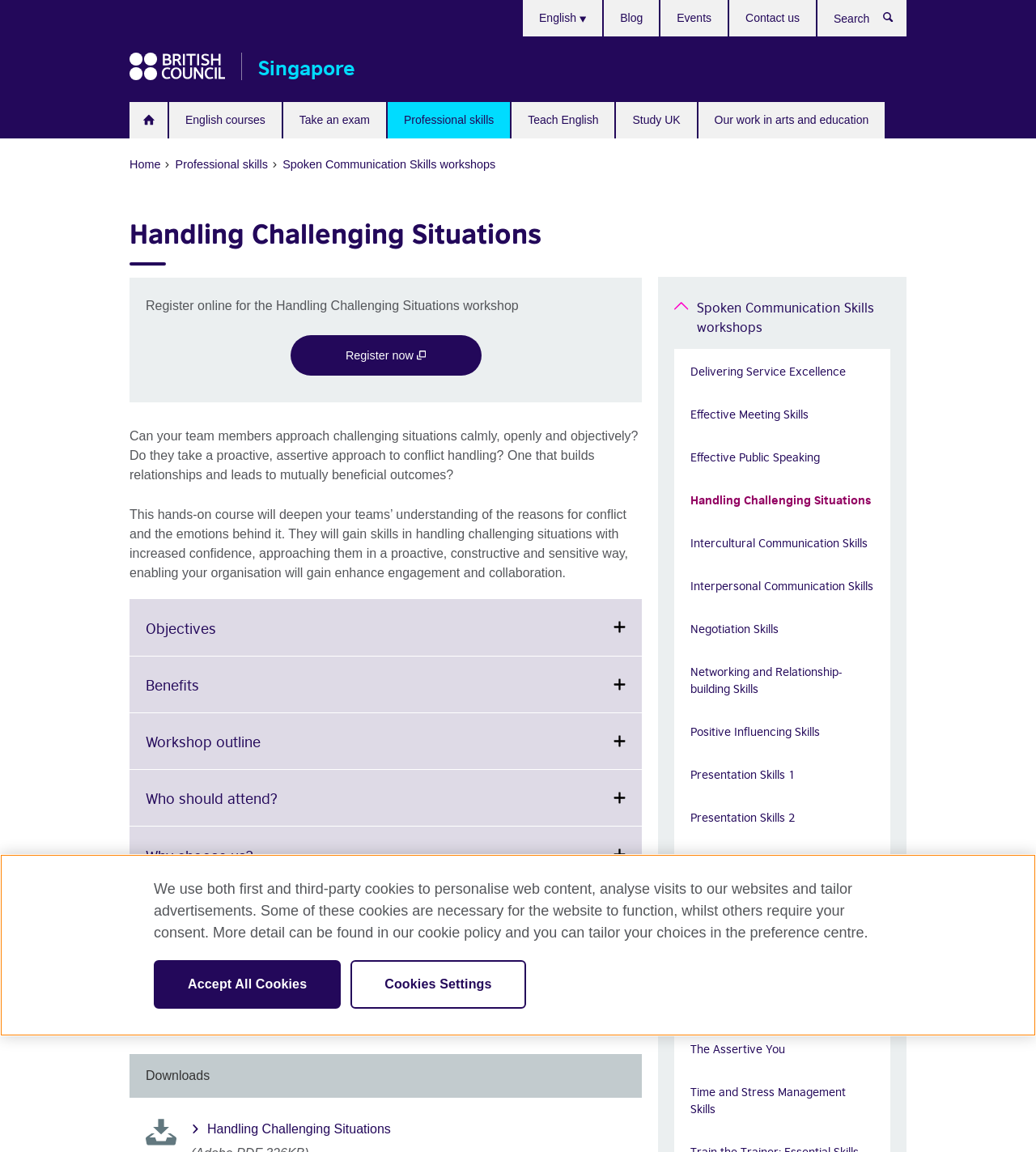Please provide a brief answer to the following inquiry using a single word or phrase:
What is the fee for the workshop?

S$900.00